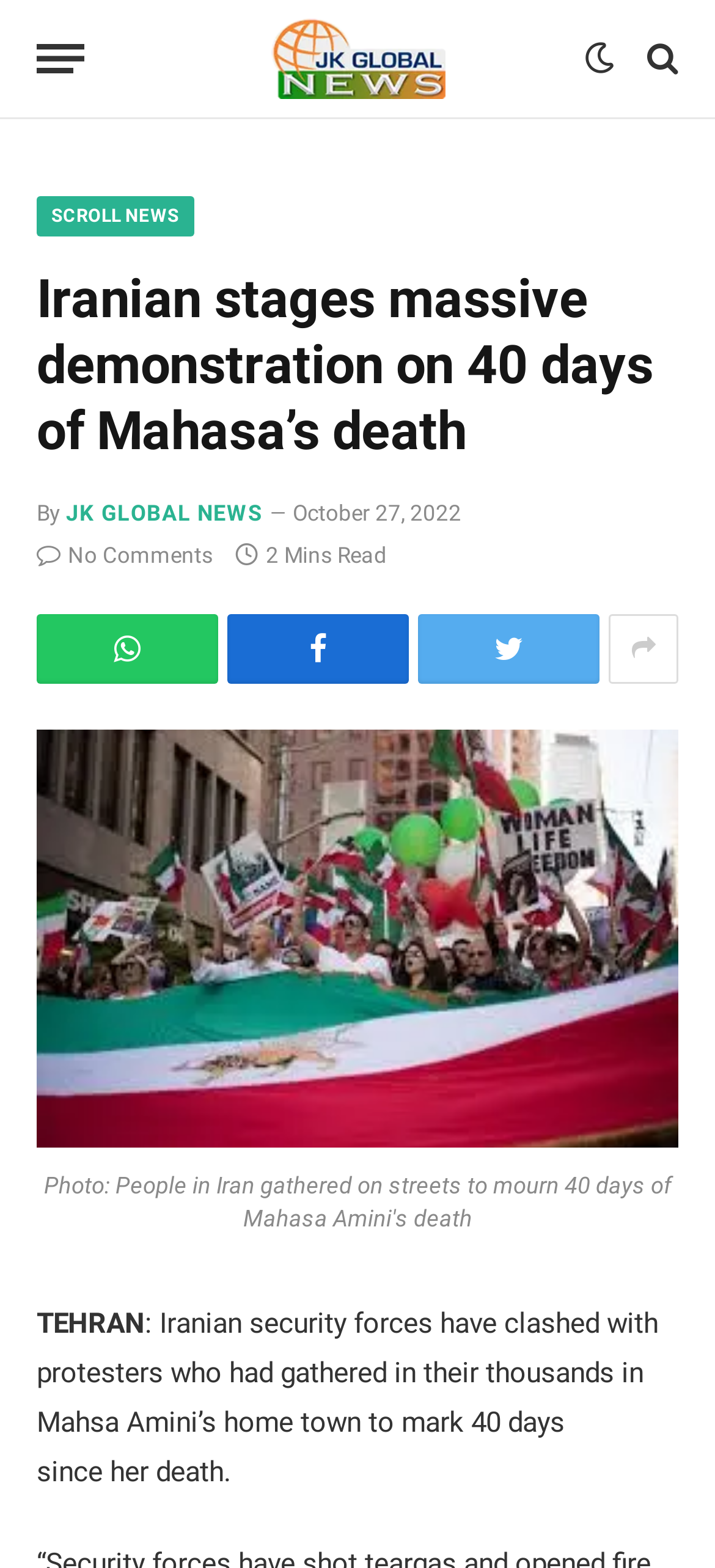Show the bounding box coordinates of the region that should be clicked to follow the instruction: "Scroll down to read more news."

[0.051, 0.125, 0.271, 0.151]